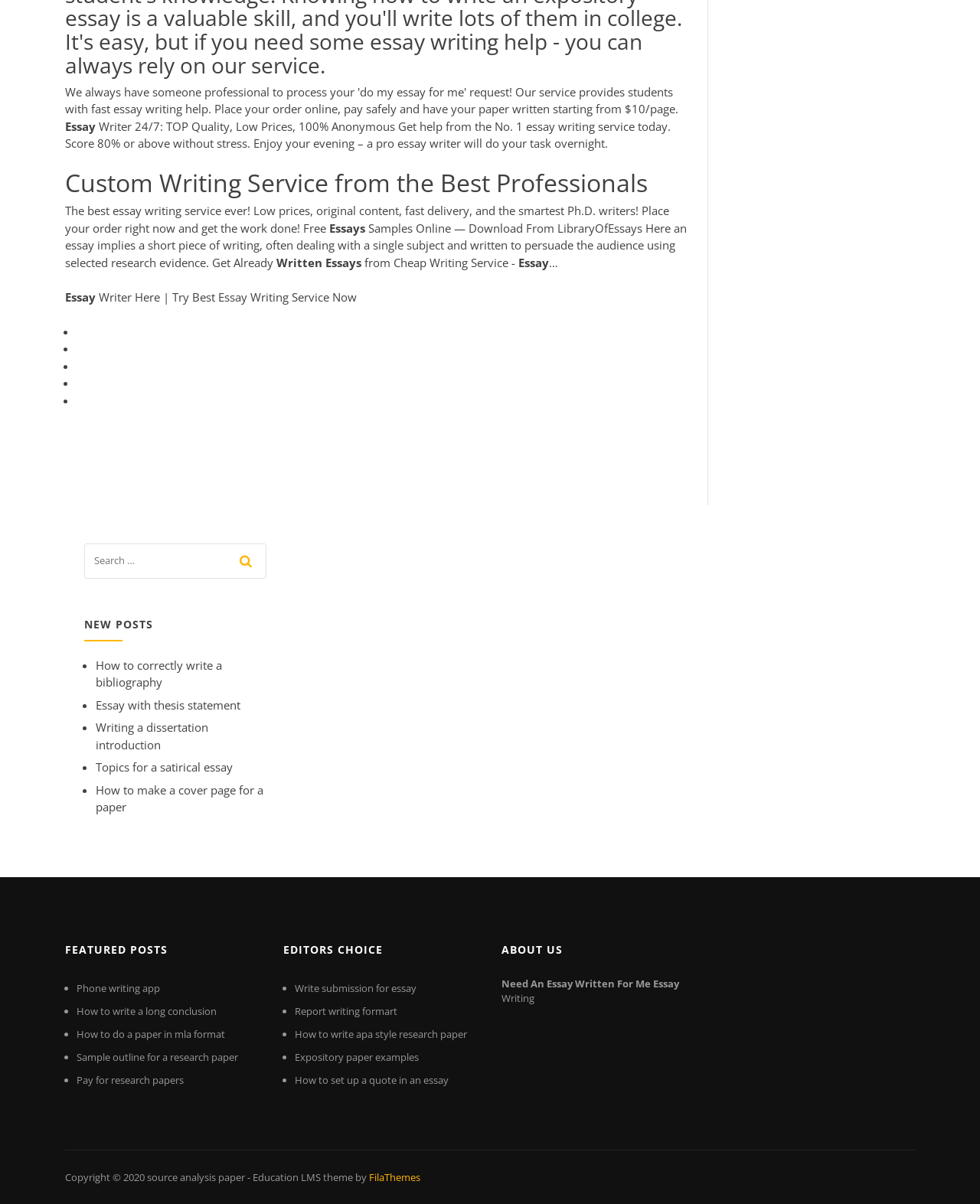What is the purpose of the search box?
Kindly answer the question with as much detail as you can.

The search box is located in the complementary element with a textbox and a button. The button has an icon '', which is a magnifying glass, indicating that it is a search button. Therefore, the purpose of the search box is to search for essays.